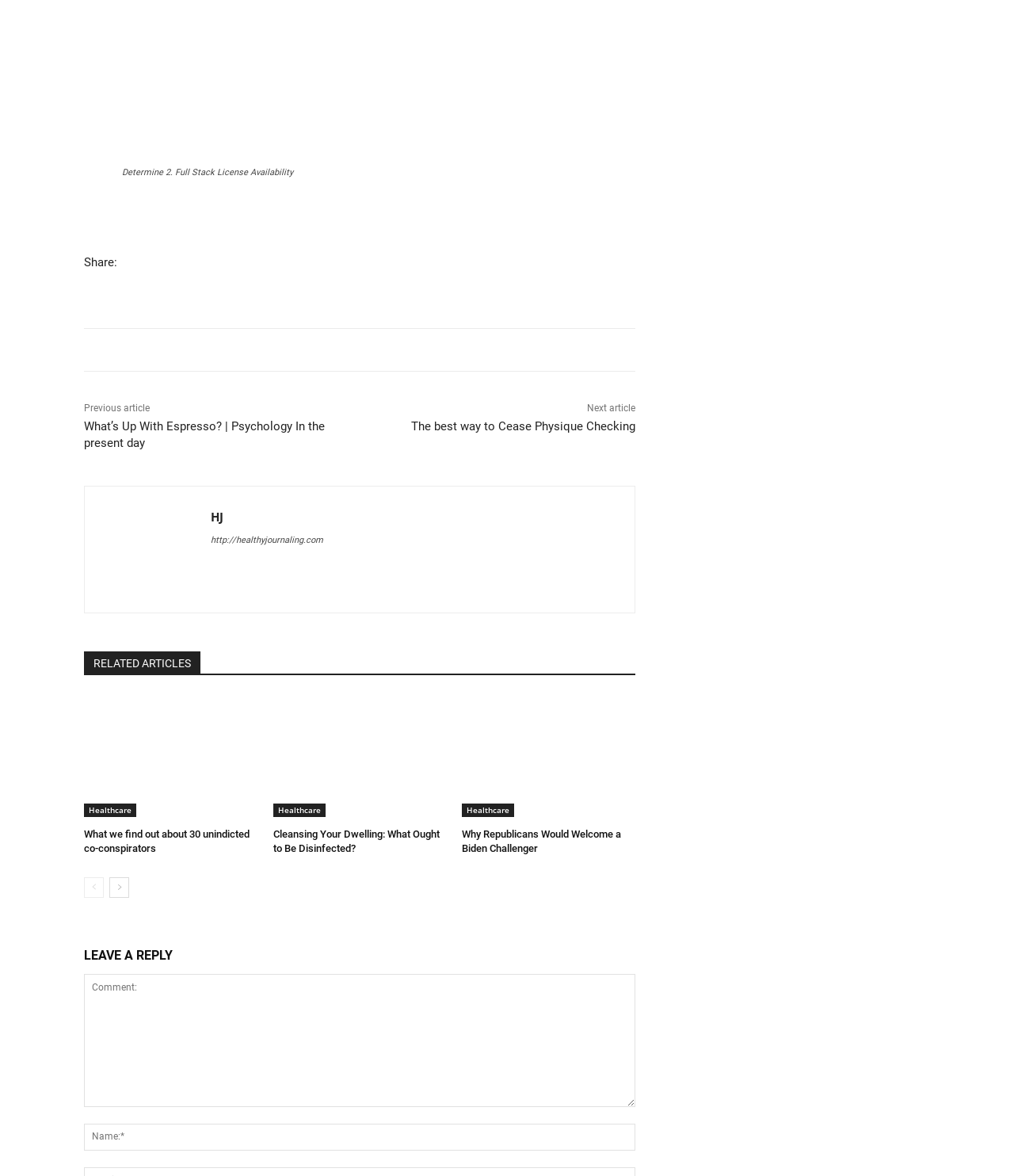Locate the coordinates of the bounding box for the clickable region that fulfills this instruction: "Click on the 'What’s Up With Espresso? | Psychology In the present day' link".

[0.083, 0.357, 0.32, 0.383]